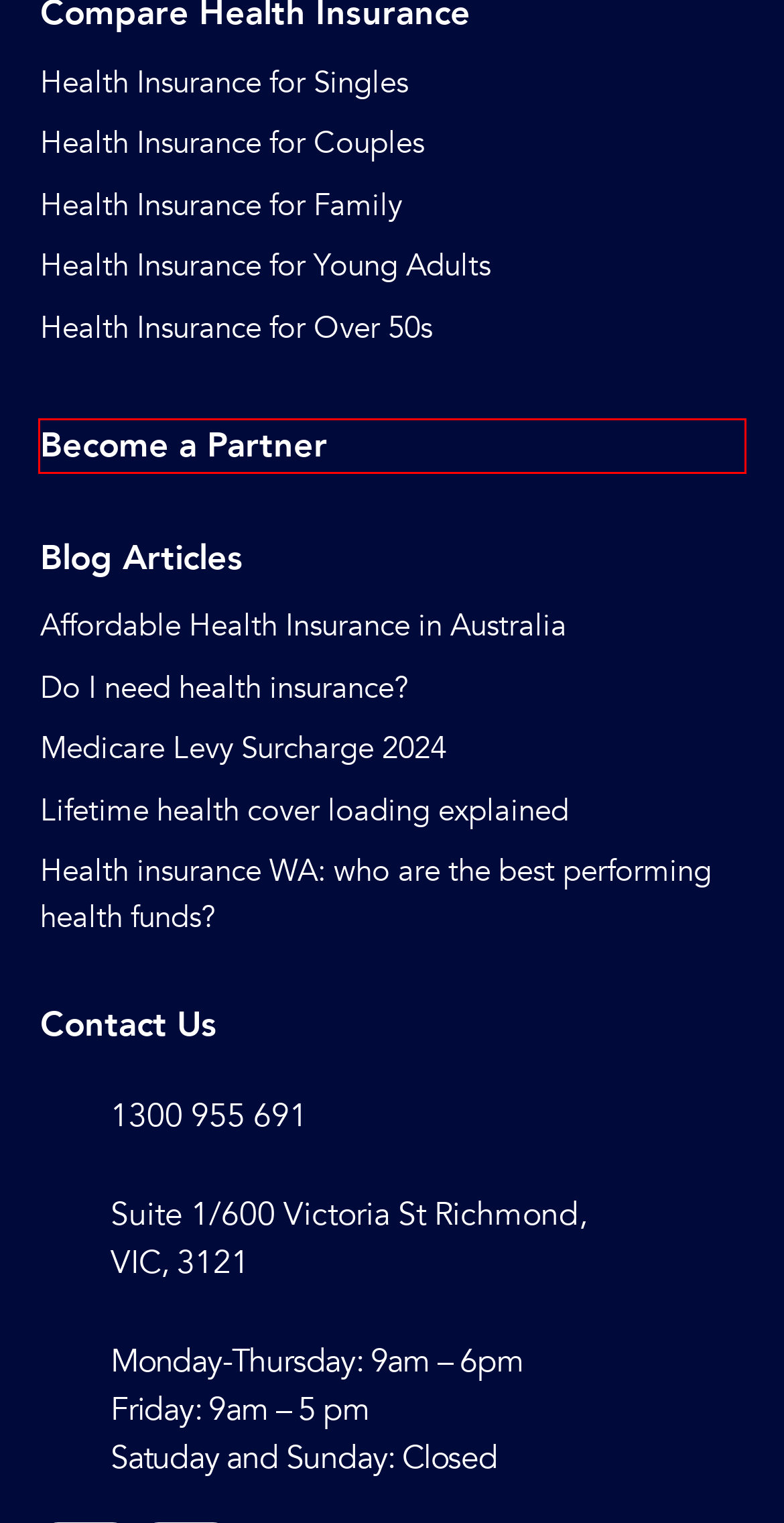Given a screenshot of a webpage with a red bounding box around an element, choose the most appropriate webpage description for the new page displayed after clicking the element within the bounding box. Here are the candidates:
A. Private Health Insurance for Singles | Fair Health Care
B. The best Health Funds in WA | Fair Health Care Alliance
C. Partners - Fair Health Care Alliance
D. Medicare Levy Surcharge 2024: Private Health Insurance
E. Lifetime Health Cover Loading Explained | Fair Health Care
F. Family Health Insurance Australia | Fair Health Care
G. Do I Need Health Insurance? - Fair Health Care Alliance
H. Over 50s Health Insurance | Fair Health Care

C